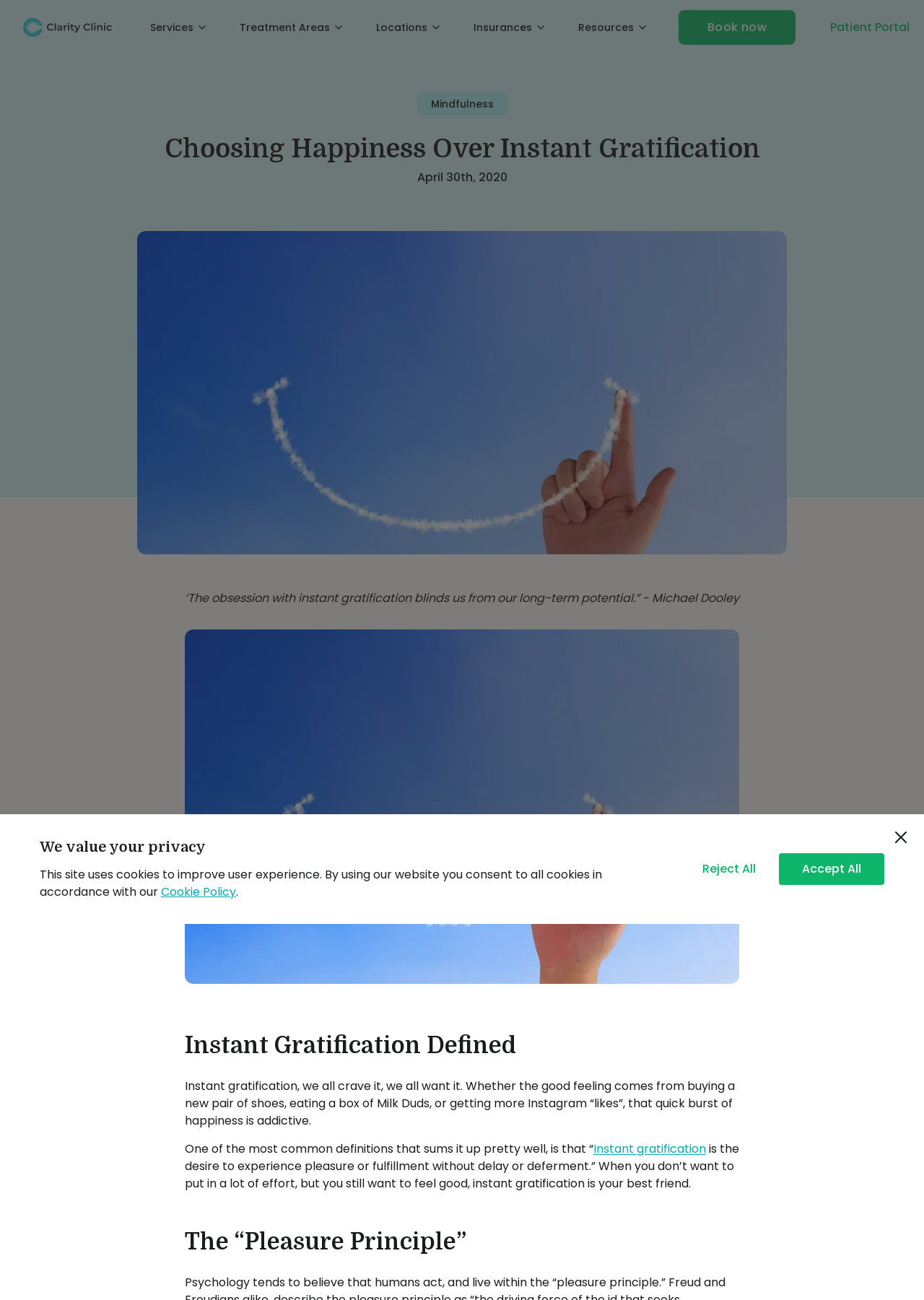Locate the bounding box coordinates of the clickable area needed to fulfill the instruction: "Click the 'Book now' button".

[0.734, 0.008, 0.861, 0.034]